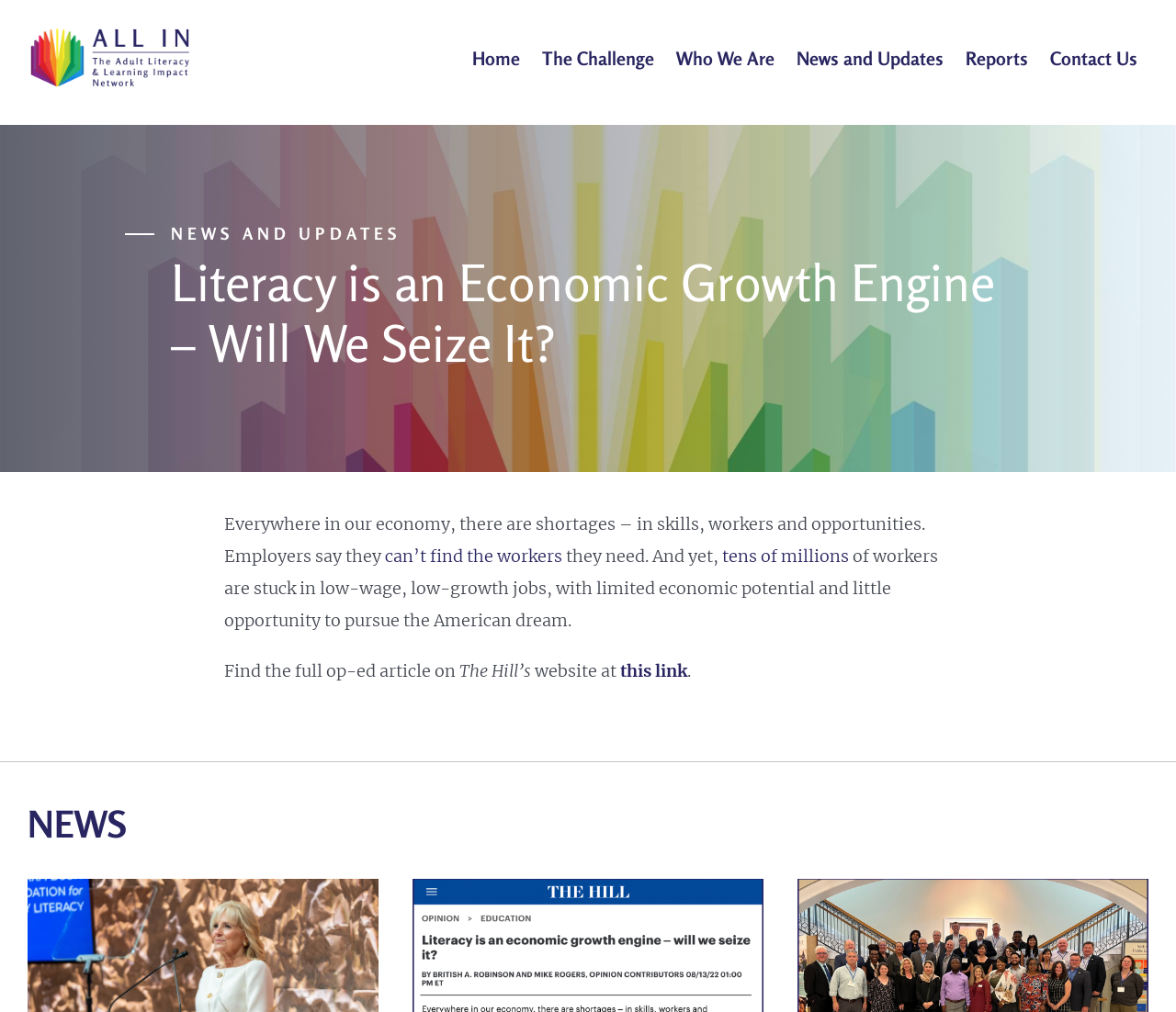Identify and provide the bounding box coordinates of the UI element described: "tens of millions". The coordinates should be formatted as [left, top, right, bottom], with each number being a float between 0 and 1.

[0.614, 0.539, 0.722, 0.56]